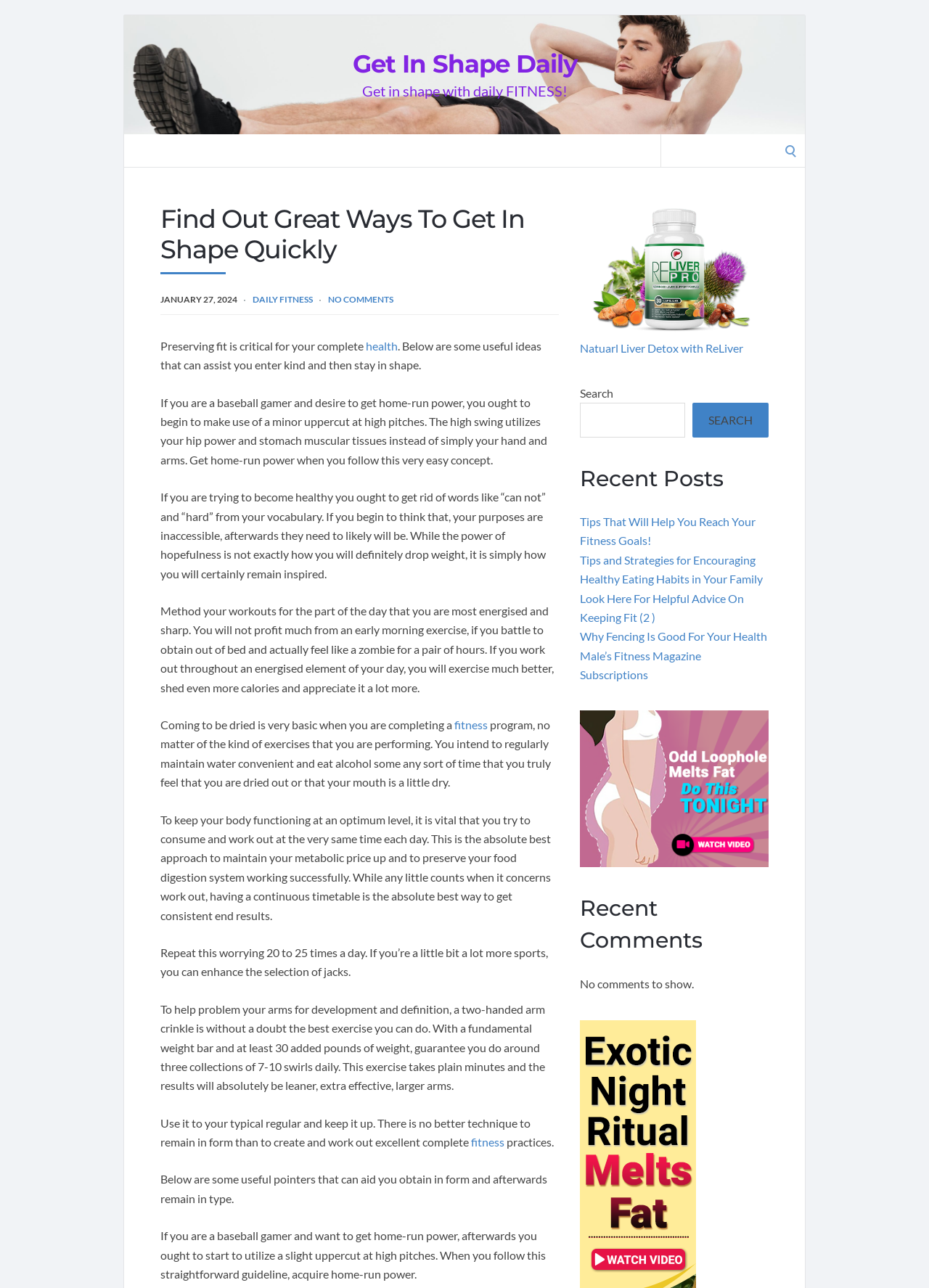Provide the bounding box coordinates of the UI element that matches the description: "health".

[0.394, 0.263, 0.428, 0.274]